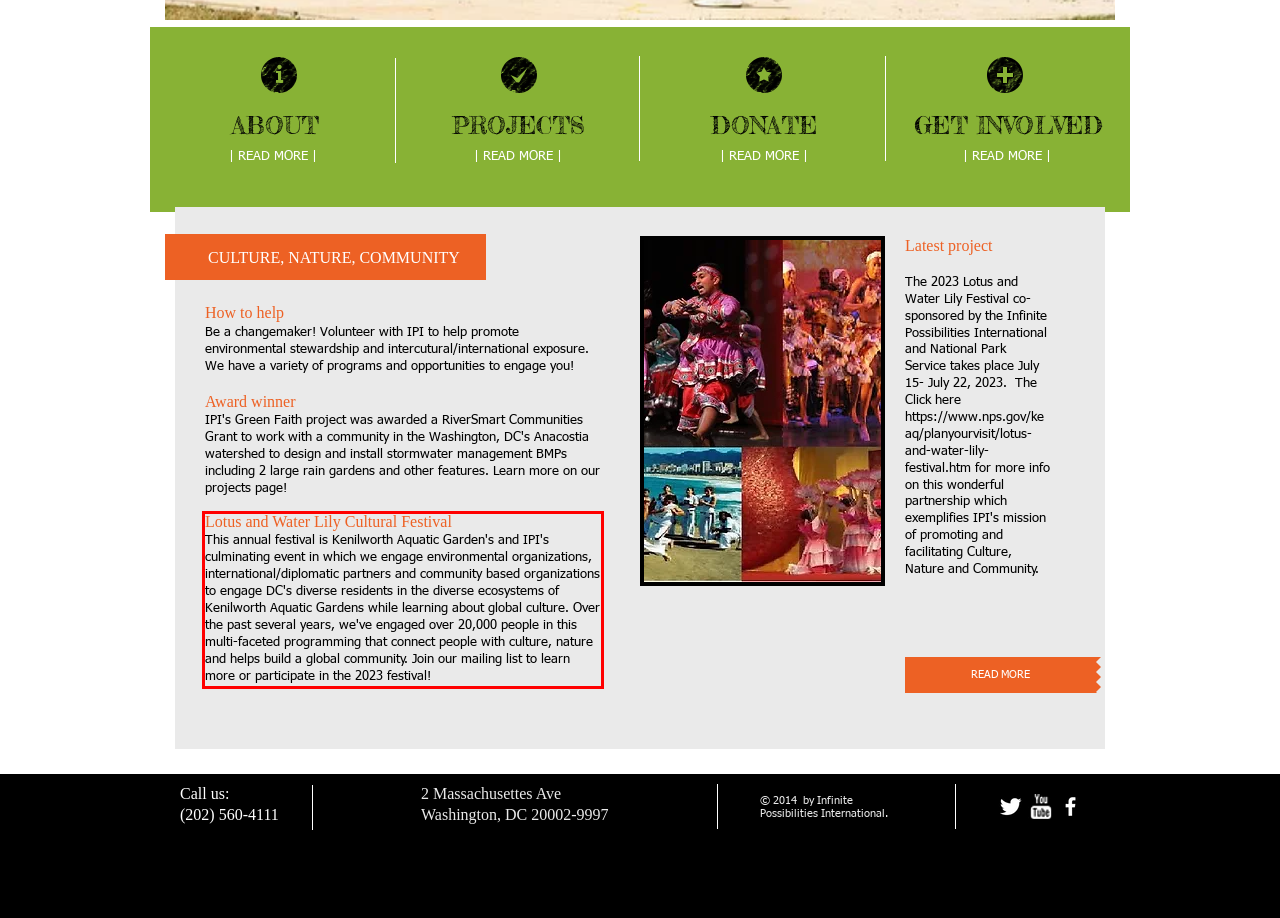You have a screenshot of a webpage with a red bounding box. Identify and extract the text content located inside the red bounding box.

Lotus and Water Lily Cultural Festival This annual festival is Kenilworth Aquatic Garden's and IPI's culminating event in which we engage environmental organizations, international/diplomatic partners and community based organizations to engage DC's diverse residents in the diverse ecosystems of Kenilworth Aquatic Gardens while learning about global culture. Over the past several years, we've engaged over 20,000 people in this multi-faceted programming that connect people with culture, nature and helps build a global community. Join our mailing list to learn more or participate in the 2023 festival!